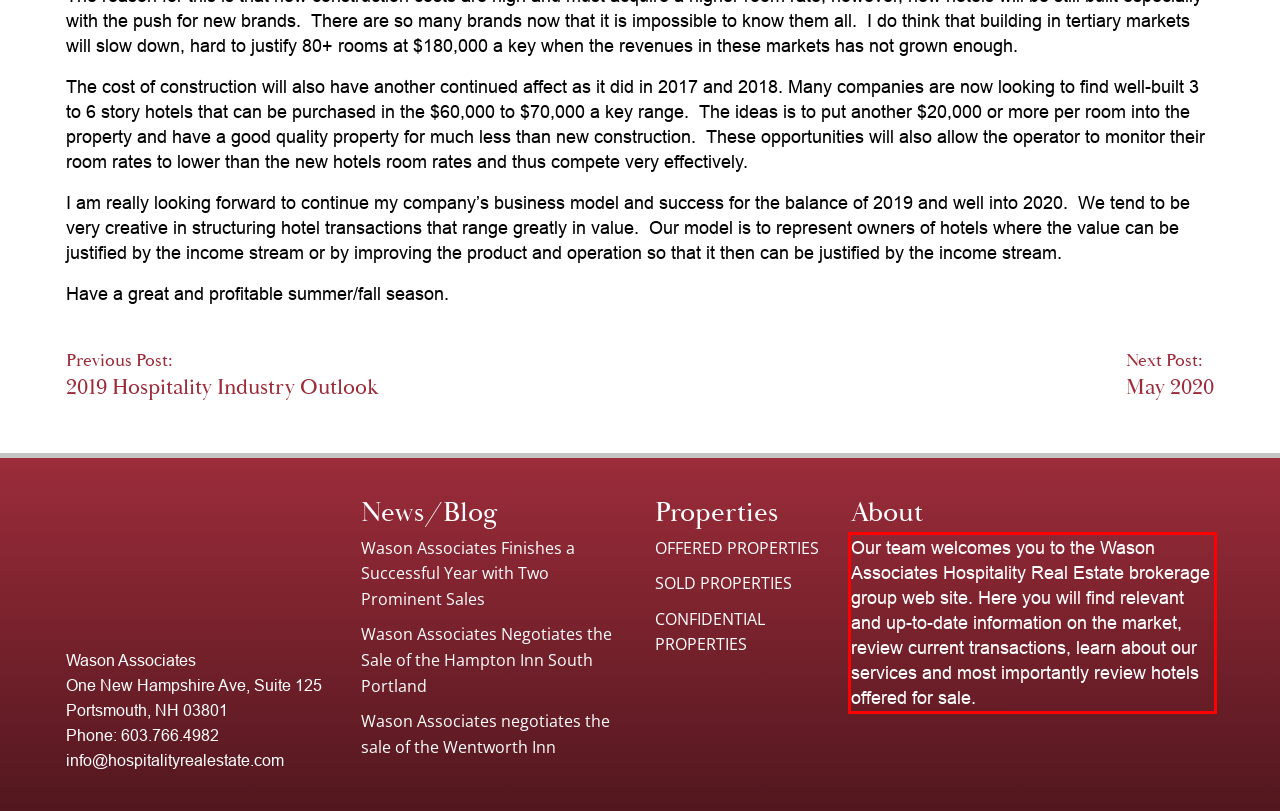Extract and provide the text found inside the red rectangle in the screenshot of the webpage.

Our team welcomes you to the Wason Associates Hospitality Real Estate brokerage group web site. Here you will find relevant and up-to-date information on the market, review current transactions, learn about our services and most importantly review hotels offered for sale.